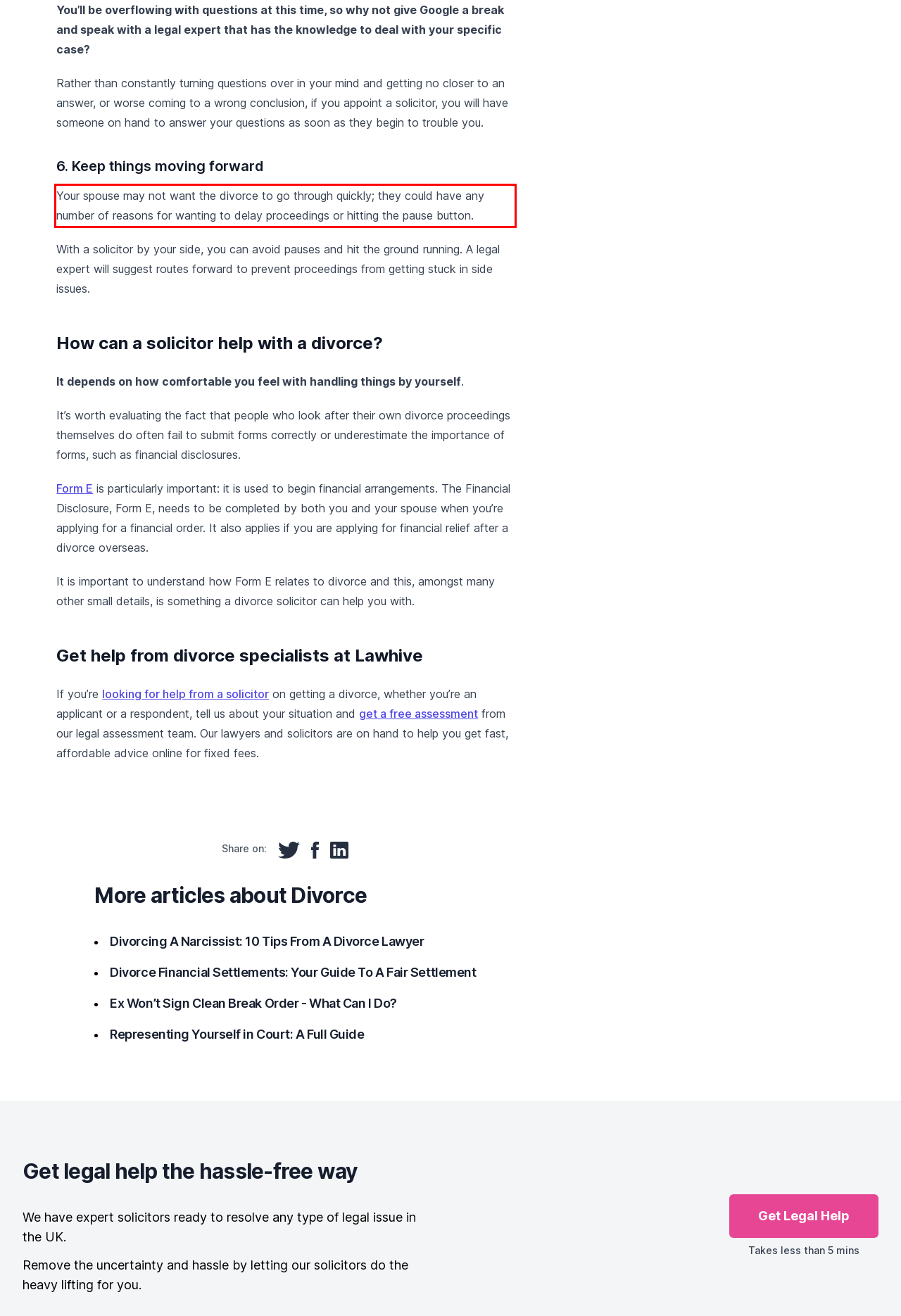Observe the screenshot of the webpage that includes a red rectangle bounding box. Conduct OCR on the content inside this red bounding box and generate the text.

Your spouse may not want the divorce to go through quickly; they could have any number of reasons for wanting to delay proceedings or hitting the pause button.